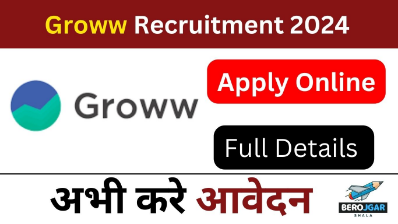What is the purpose of the 'Full Details' button?
Give a detailed and exhaustive answer to the question.

The question asks about the purpose of the 'Full Details' button. According to the caption, the graphic includes action-oriented buttons labeled 'Apply Online' and 'Full Details', emphasizing the accessibility of information and the application process. Therefore, the purpose of the 'Full Details' button is to provide information about the recruitment opportunity.